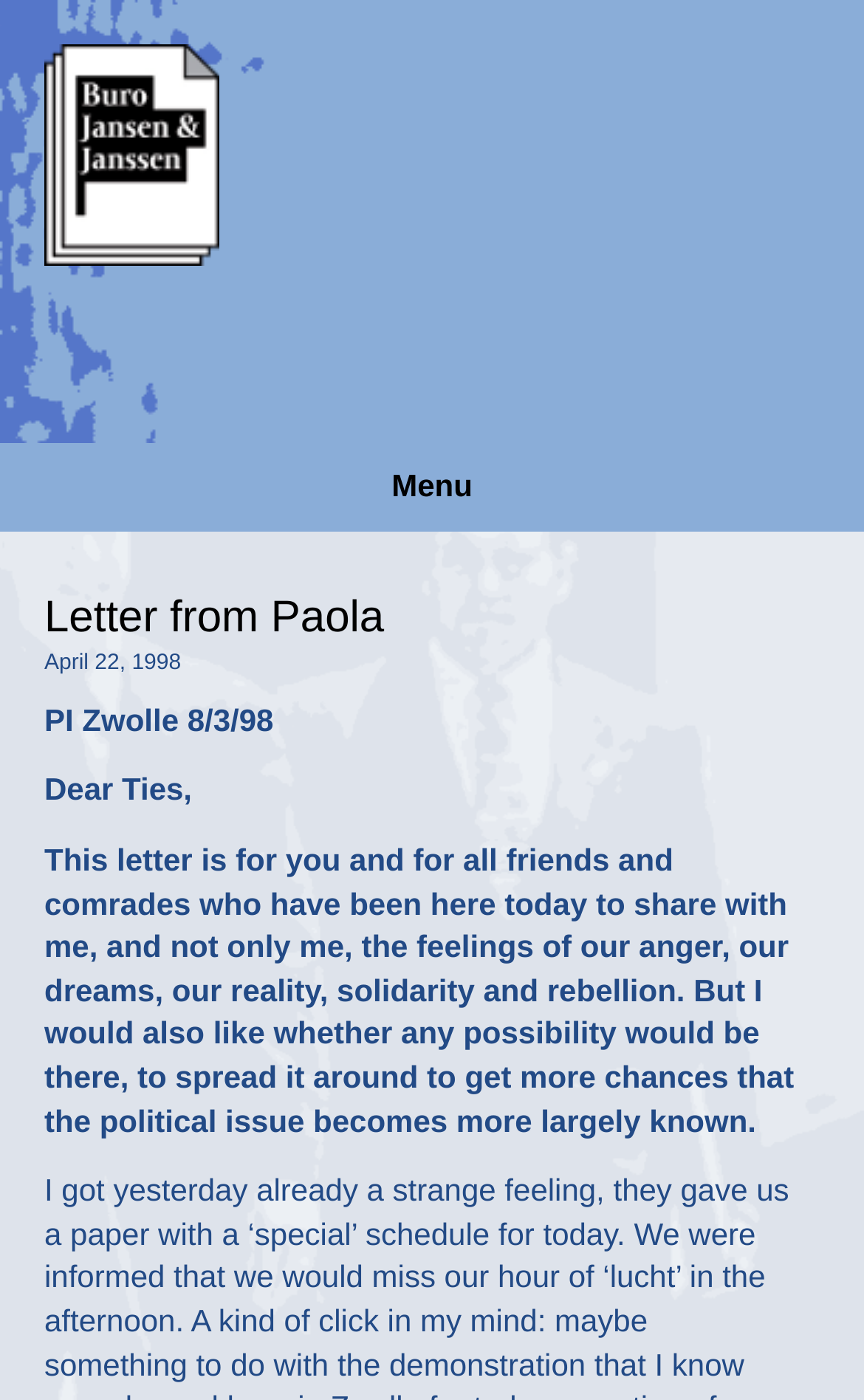Provide the bounding box coordinates of the HTML element this sentence describes: "Letter from Paola". The bounding box coordinates consist of four float numbers between 0 and 1, i.e., [left, top, right, bottom].

[0.051, 0.423, 0.445, 0.458]